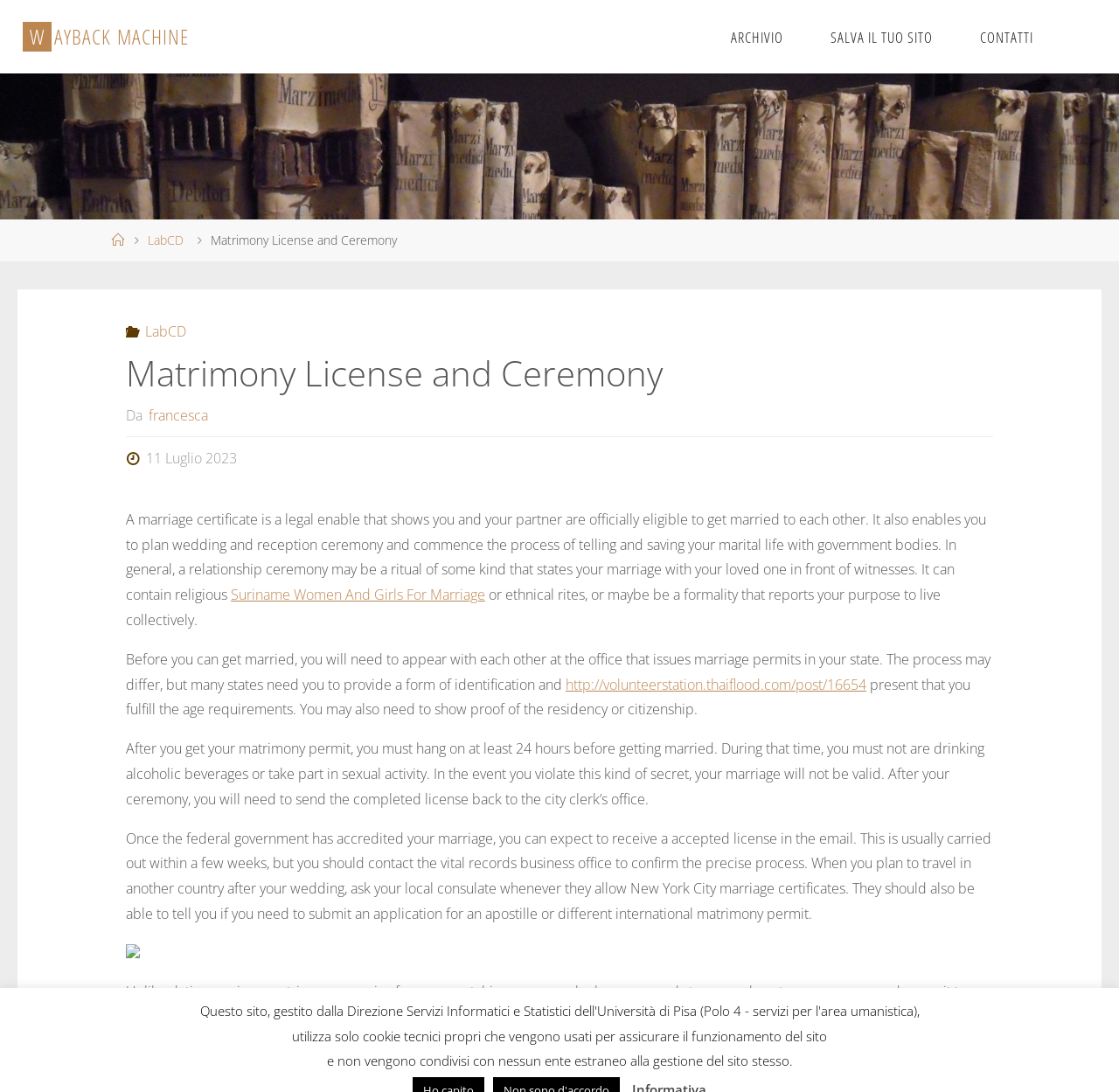Give a comprehensive overview of the webpage, including key elements.

This webpage is about matrimony licenses and ceremonies. At the top, there is a navigation menu with three links: "ARCHIVIO", "SALVA IL TUO SITO", and "CONTATTI". Below the navigation menu, there is a large image with the title "Matrimony License and Ceremony". 

On the left side of the page, there are two links: "Home" and "LabCD". Next to these links, there is a header section with the title "Matrimony License and Ceremony" and a subheading that mentions categories and a date. 

The main content of the page is divided into several paragraphs. The first paragraph explains what a marriage certificate is and its purpose. The second paragraph describes the process of getting married, including the requirement to appear at the office that issues marriage permits and the need to provide identification and proof of residency or citizenship. 

There are also several links scattered throughout the text, including one to "Suriname Women And Girls For Marriage" and another to an external website. The text continues to explain the process of getting married, including the need to wait at least 24 hours after obtaining the marriage permit and the requirement to send the completed license back to the city clerk's office. 

Finally, there is a section that discusses the difference between dating services and marriage agencies, which focus on matching people who are ready for long-term relationships. At the very bottom of the page, there are two links: "Torna in alto" and a statement about the use of cookies on the website.